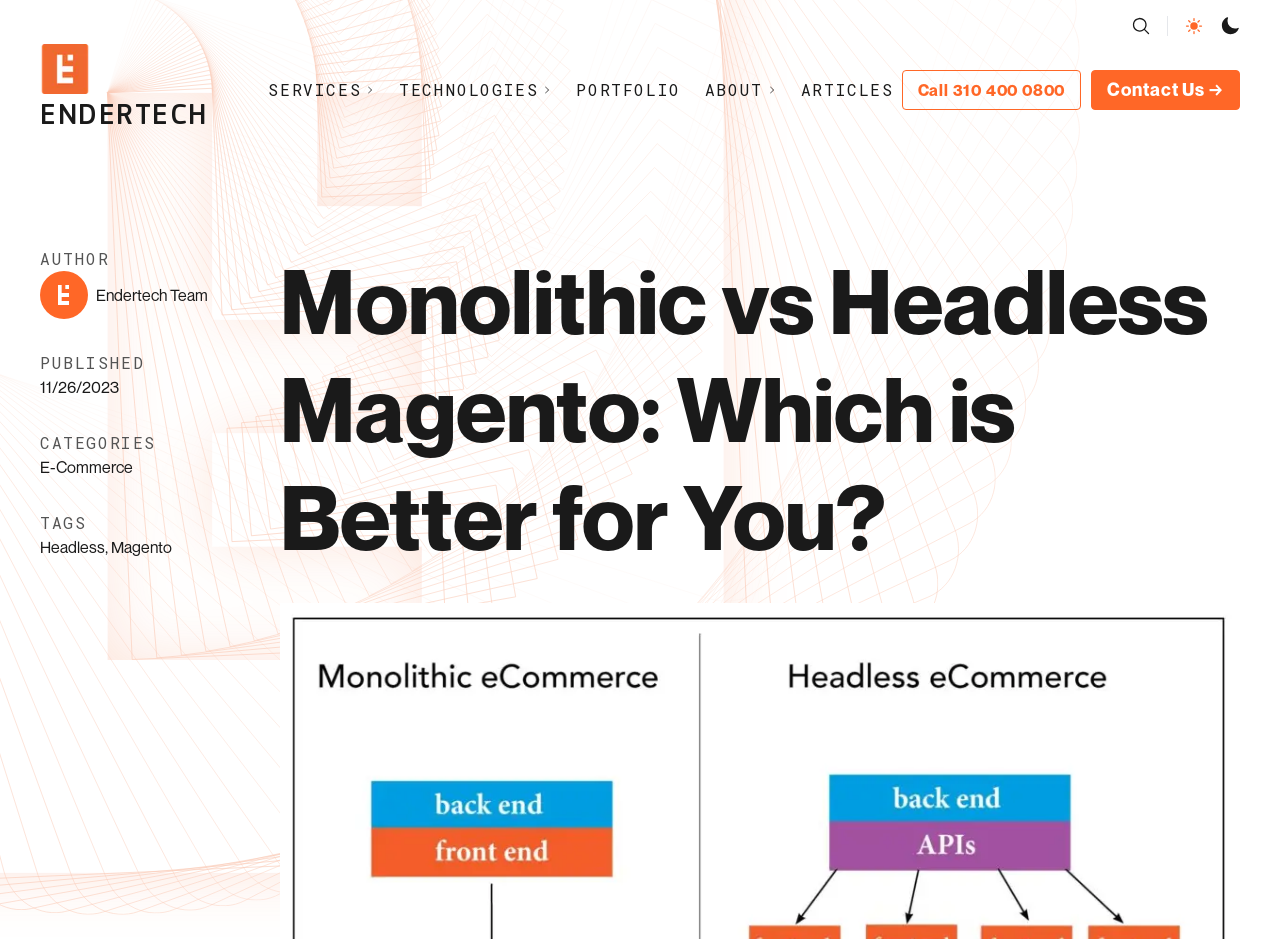Utilize the information from the image to answer the question in detail:
What is the phone number to call?

I found the phone number to call by looking at the static text element with the text 'Call 310 400 0800'.